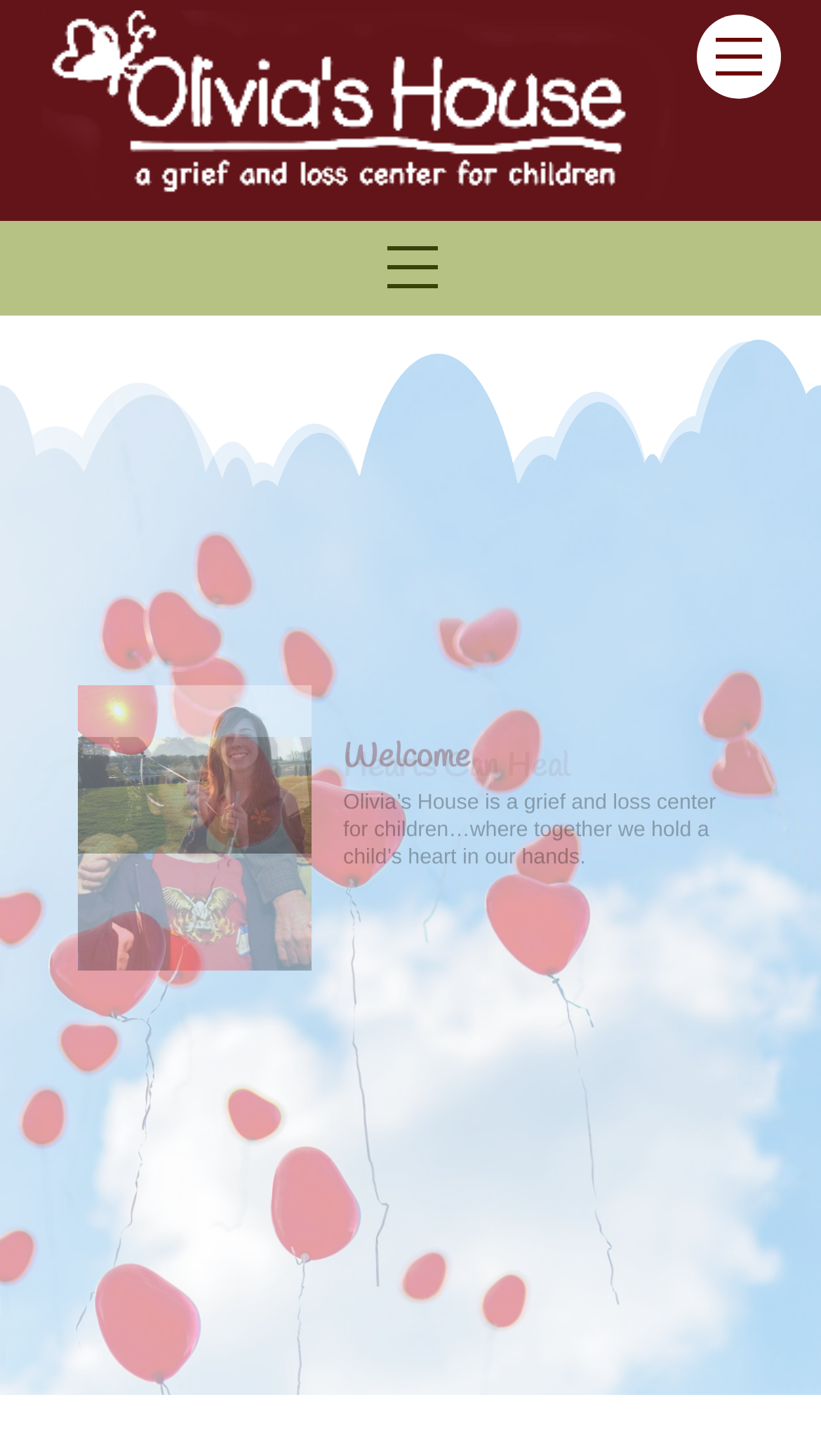Please provide a one-word or short phrase answer to the question:
What is the theme of the image on the homepage?

Grief and Loss